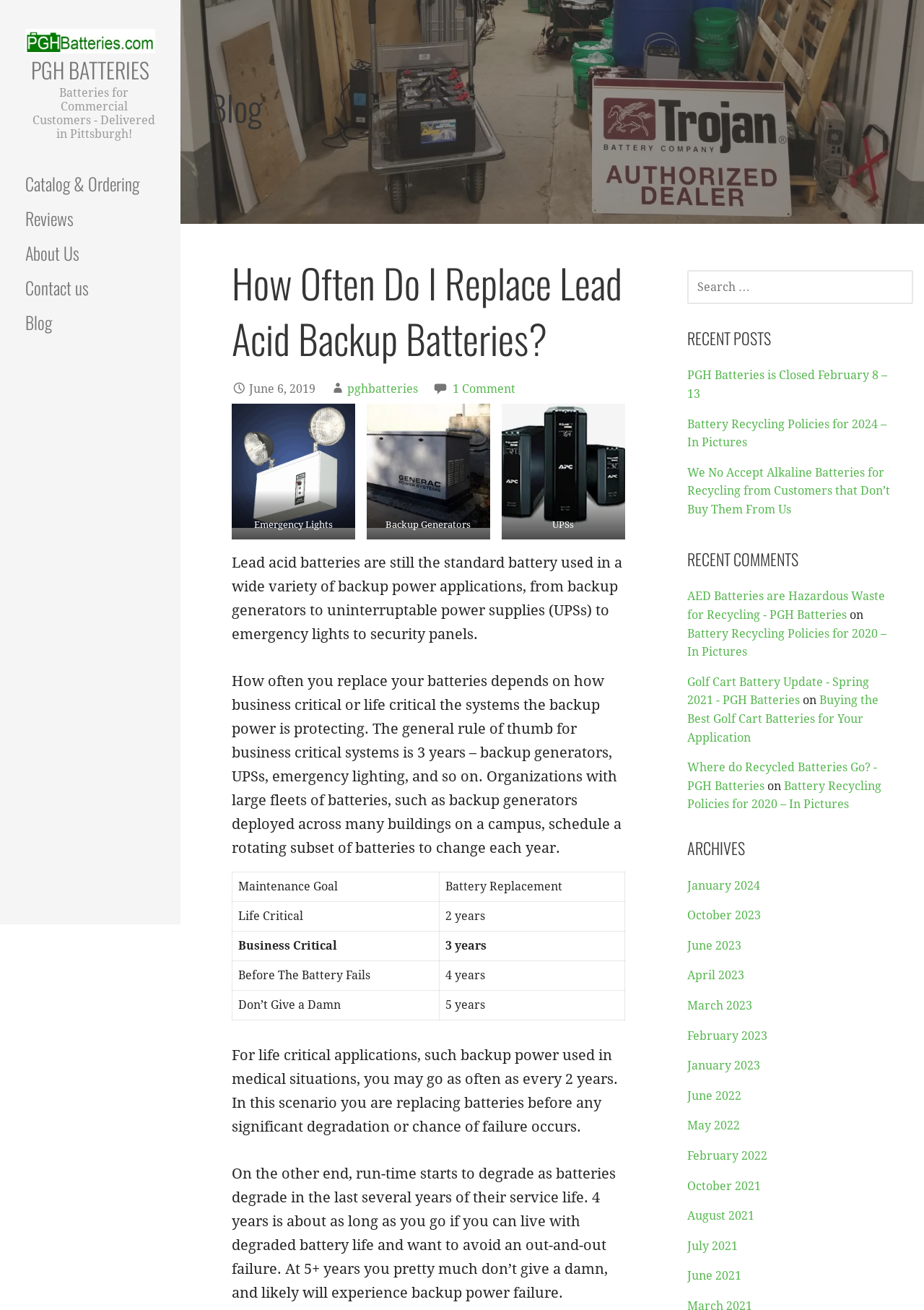Given the webpage screenshot, identify the bounding box of the UI element that matches this description: "Catalog & Ordering".

[0.0, 0.127, 0.195, 0.154]